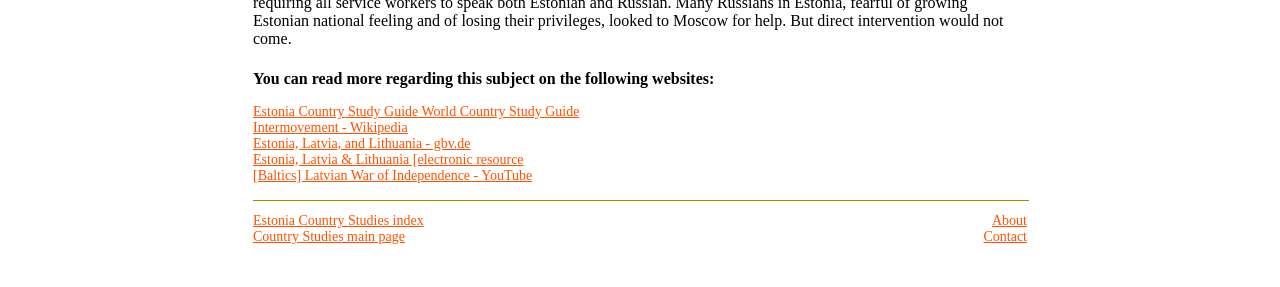Answer the question below using just one word or a short phrase: 
What is the purpose of the 'About' and 'Contact' links?

To provide additional information